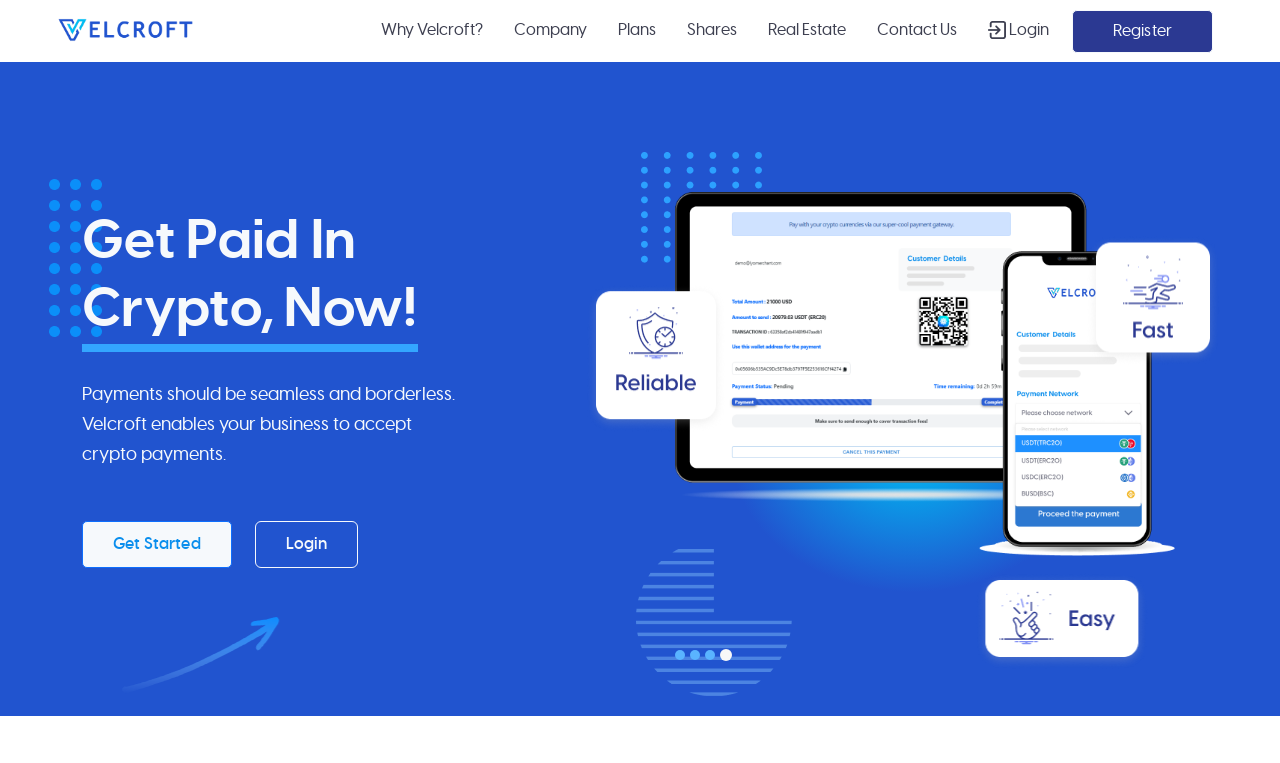Please determine the bounding box coordinates, formatted as (top-left x, top-left y, bottom-right x, bottom-right y), with all values as floating point numbers between 0 and 1. Identify the bounding box of the region described as: parent_node: Why Velcroft?

[0.041, 0.009, 0.158, 0.072]